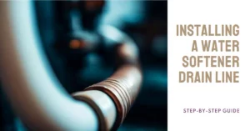Describe all the elements and aspects of the image comprehensively.

The image depicts a close-up view of plumbing components involved in the installation of a water softener drain line. On the left side, a smooth, curved white pipe is prominently featured, leading to a copper pipe showcasing fittings and connections that highlight proper installation techniques. On the right side of the image, the text reads "INSTALLING A WATER SOFTENER DRAIN LINE," emphasizing the focus of the guide. Below this title, the phrase "STEP-BY-STEP GUIDE" indicates the instructional nature of the content. This visual serves as a practical reference for homeowners aiming to enhance their water quality by effectively managing the drainage of a water softener system, reducing the issues associated with hard water, such as scale buildup and soap scum on vehicles and other surfaces.